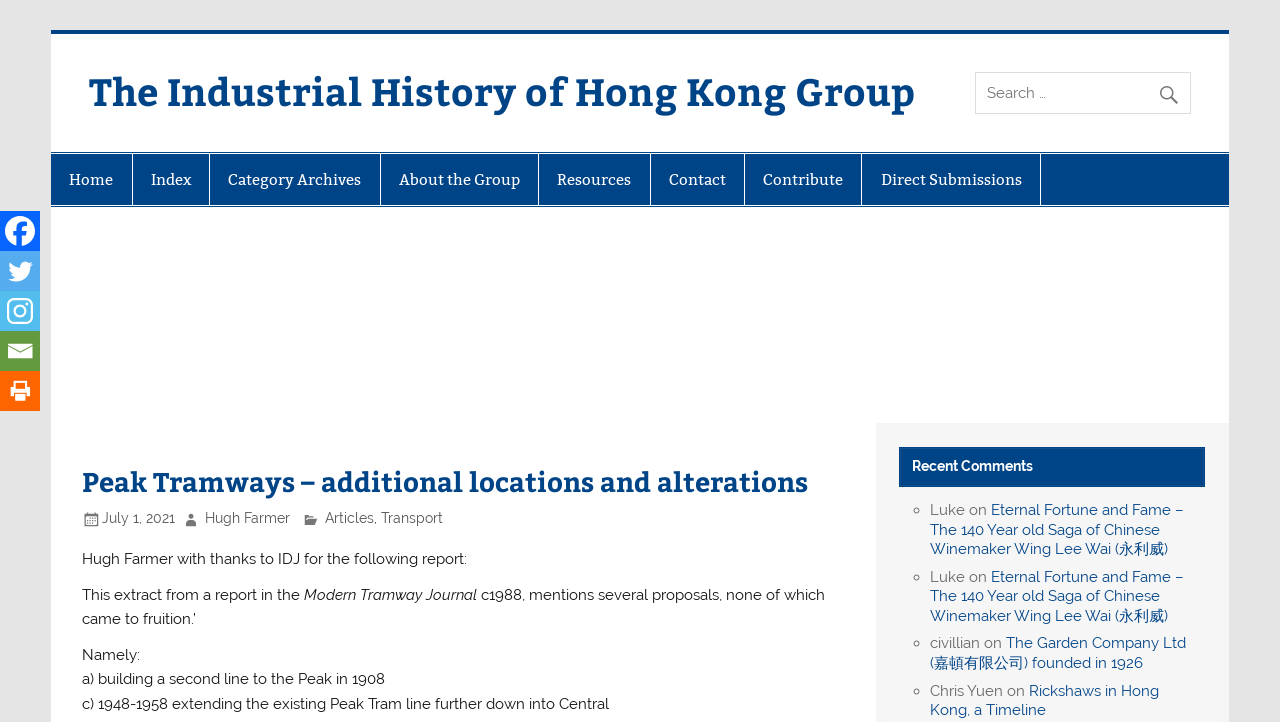Using the details in the image, give a detailed response to the question below:
What is the name of the group?

I found the answer by looking at the top-left corner of the webpage, where it says 'Peak Tramways – additional locations and alterations – The Industrial History of Hong Kong Group'. The last part of this text is the name of the group.